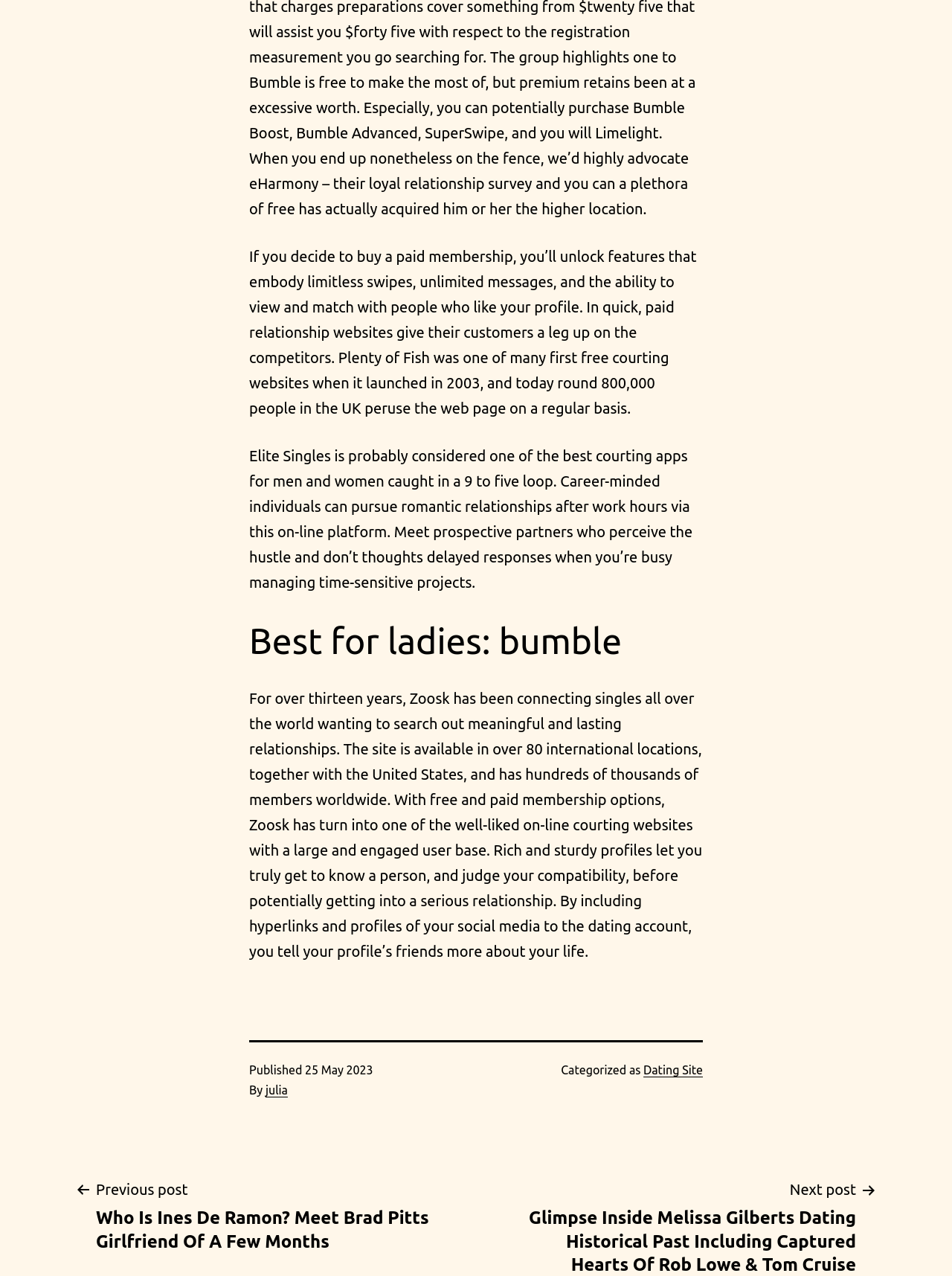Mark the bounding box of the element that matches the following description: "Dating Site".

[0.676, 0.833, 0.738, 0.844]